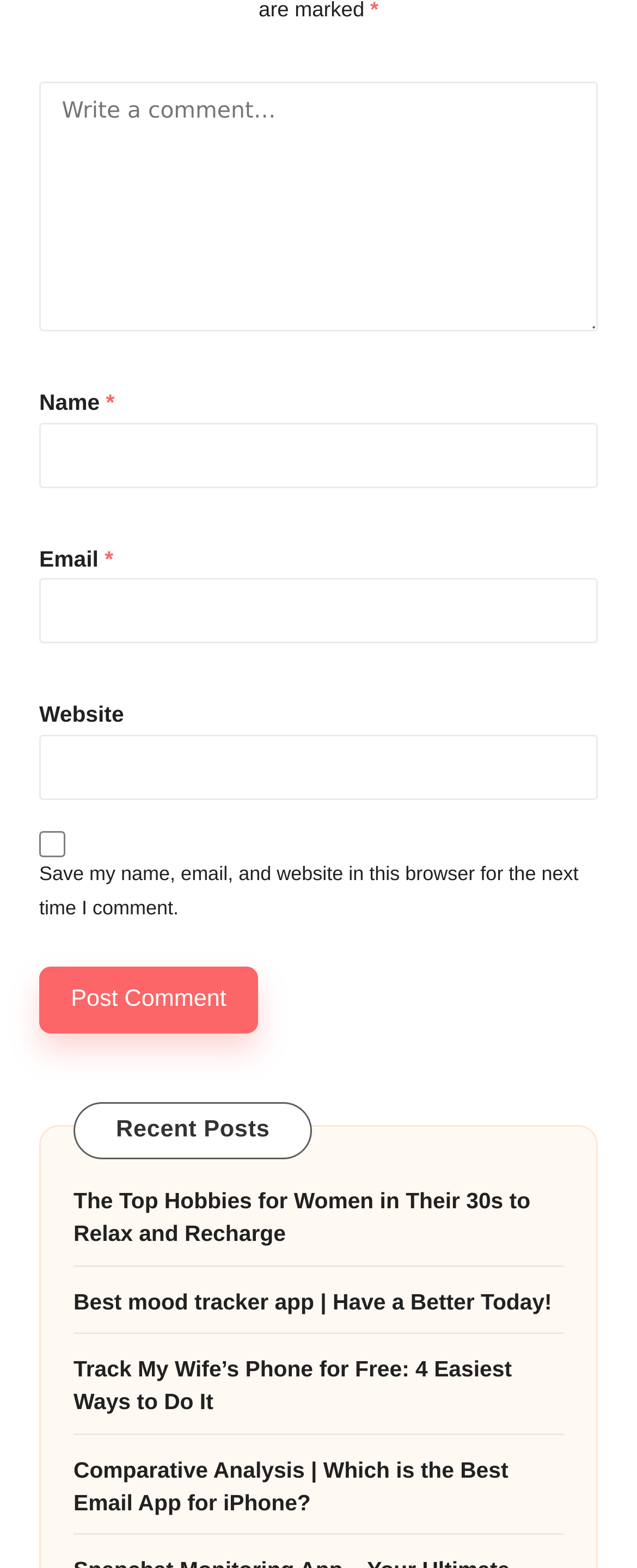What is the label of the first textbox?
Look at the image and provide a short answer using one word or a phrase.

Write a comment…